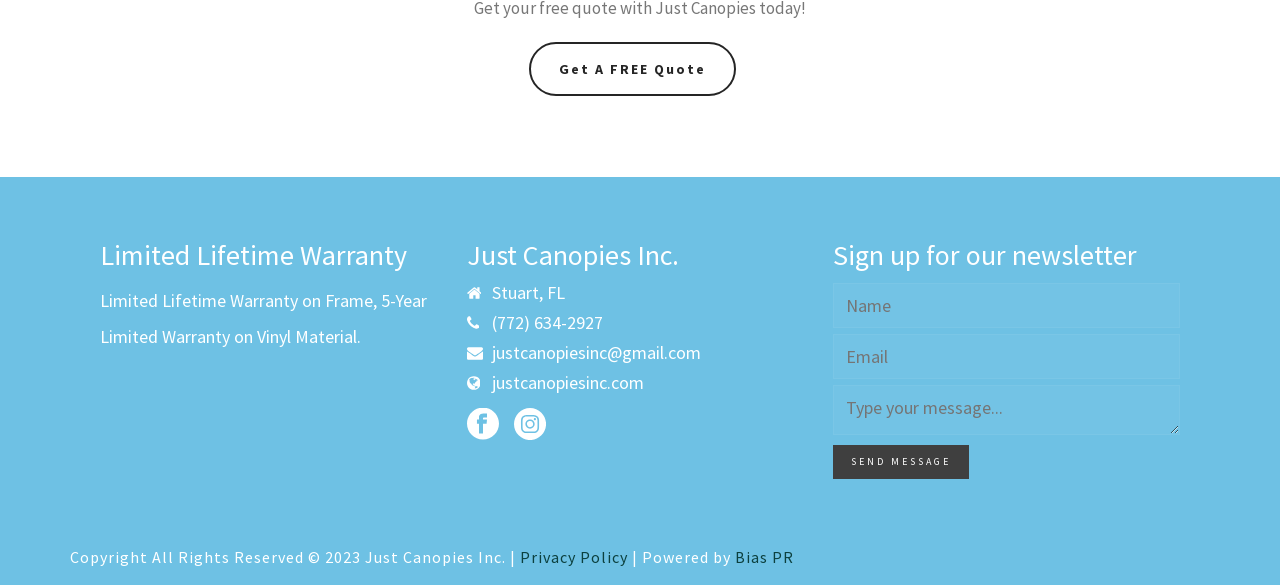Please specify the bounding box coordinates in the format (top-left x, top-left y, bottom-right x, bottom-right y), with all values as floating point numbers between 0 and 1. Identify the bounding box of the UI element described by: justcanopiesinc@gmail.com

[0.384, 0.589, 0.547, 0.619]